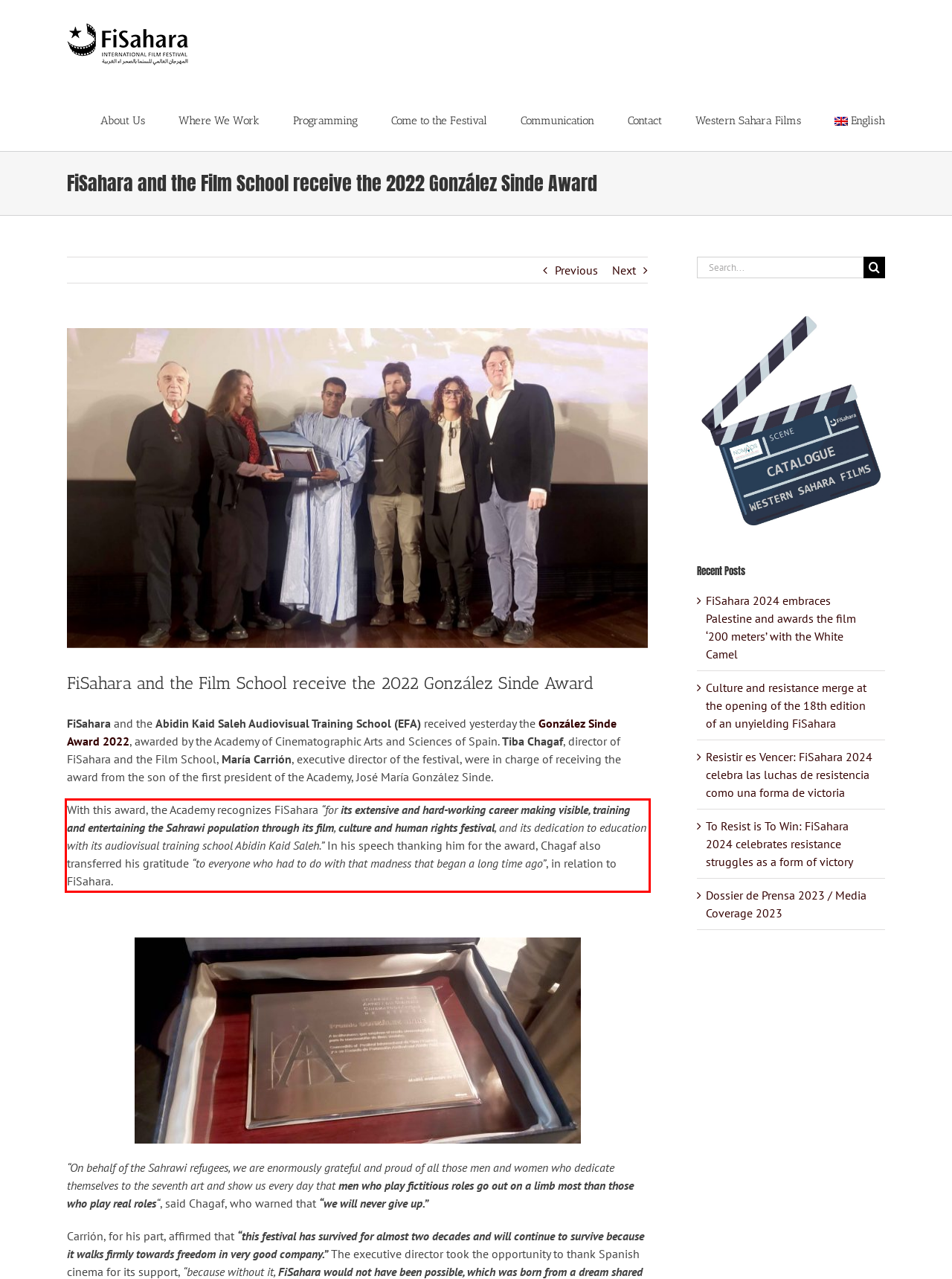You have a screenshot with a red rectangle around a UI element. Recognize and extract the text within this red bounding box using OCR.

With this award, the Academy recognizes FiSahara “for its extensive and hard-working career making visible, training and entertaining the Sahrawi population through its film, culture and human rights festival, and its dedication to education with its audiovisual training school Abidin Kaid Saleh.” In his speech thanking him for the award, Chagaf also transferred his gratitude “to everyone who had to do with that madness that began a long time ago”, in relation to FiSahara.